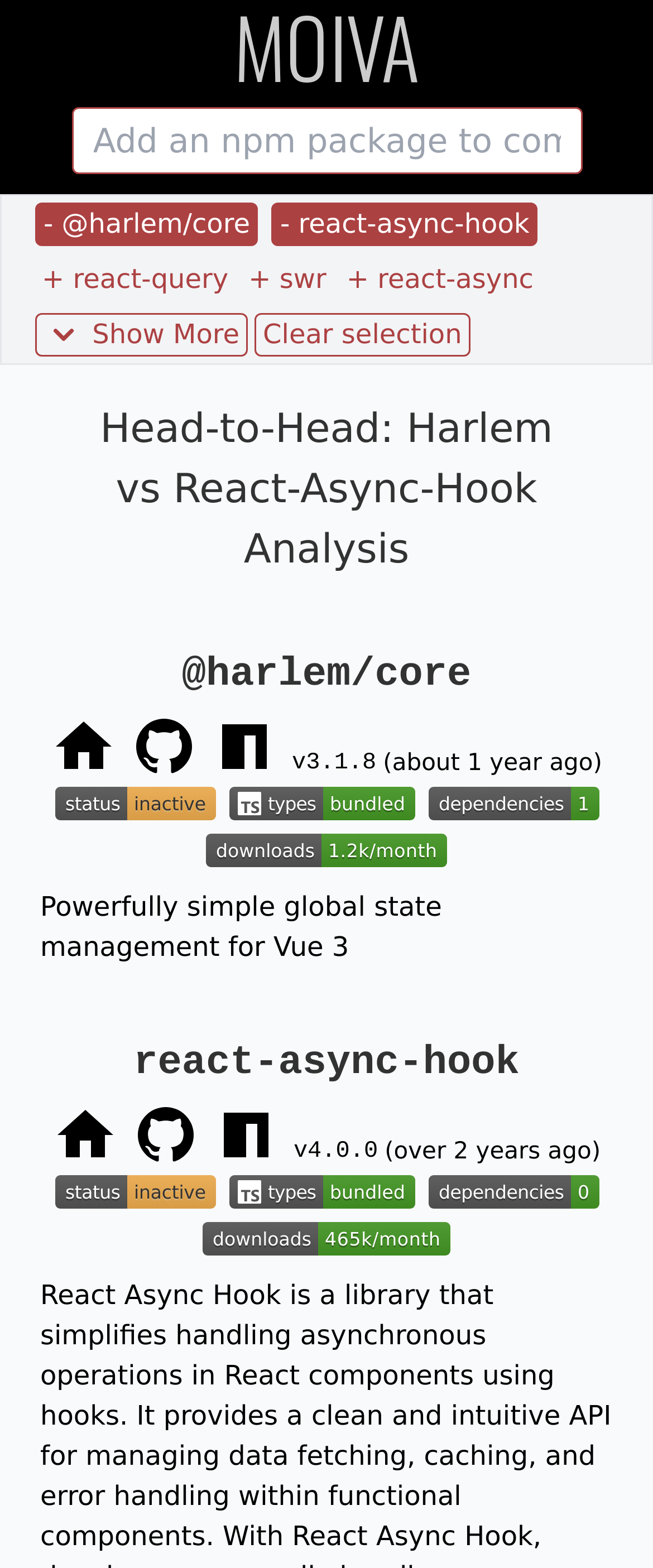Locate the bounding box coordinates of the clickable element to fulfill the following instruction: "Link to GitHub repository of the package". Provide the coordinates as four float numbers between 0 and 1 in the format [left, top, right, bottom].

[0.201, 0.455, 0.303, 0.498]